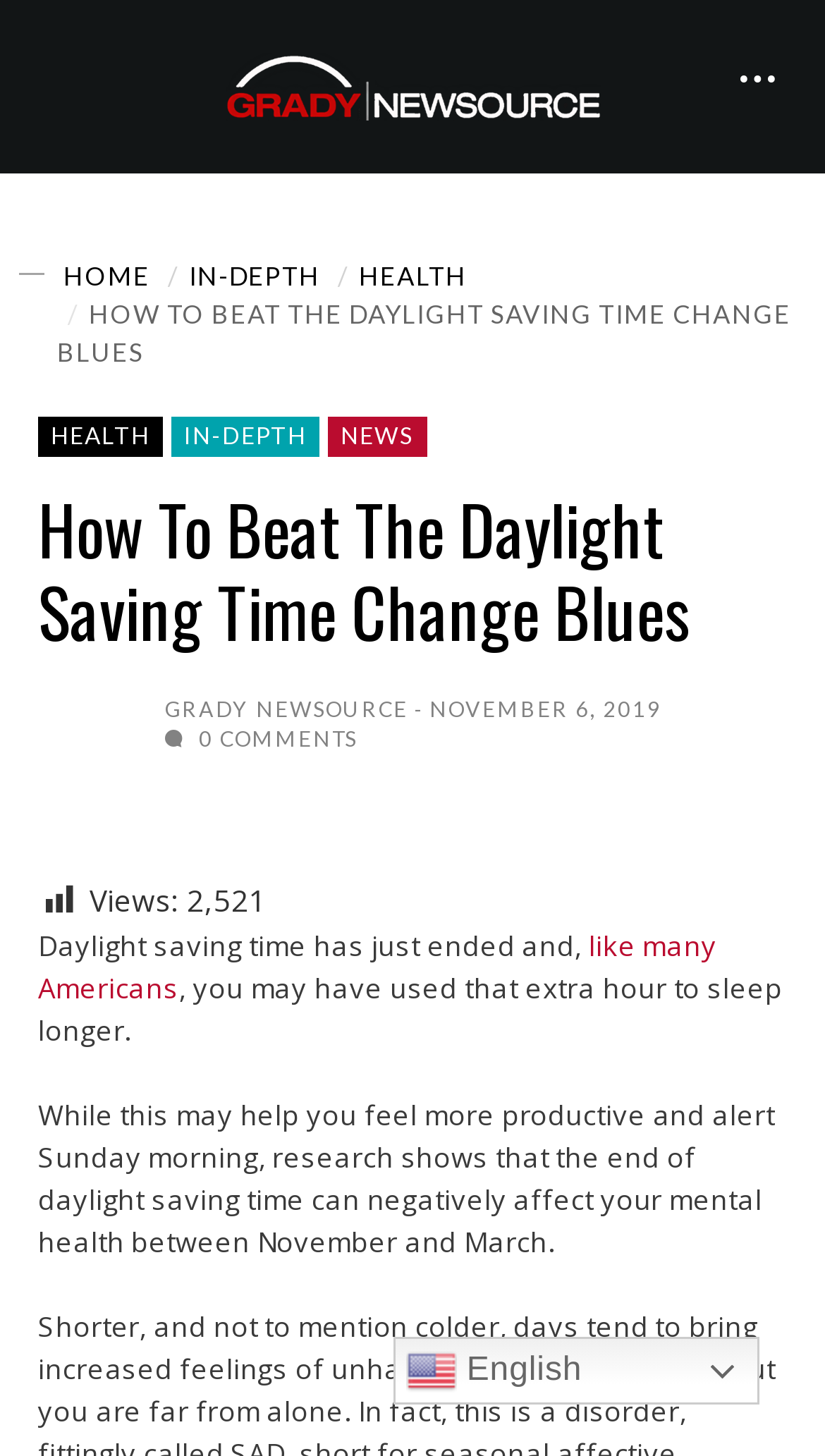Provide a short answer using a single word or phrase for the following question: 
What is the number of views of the article?

2,521